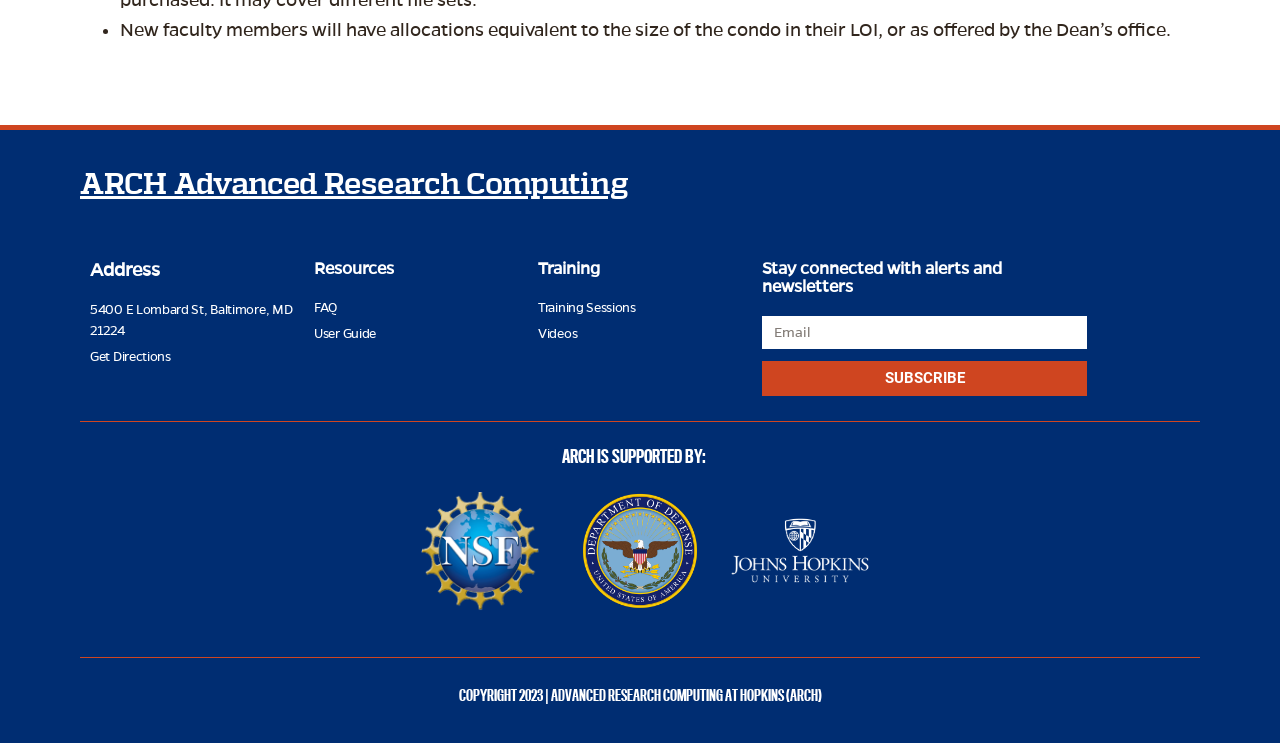What is the name of the research computing facility?
Refer to the screenshot and deliver a thorough answer to the question presented.

I found the name of the research computing facility by looking at the heading at the top of the page, which reads 'ARCH Advanced Research Computing'.